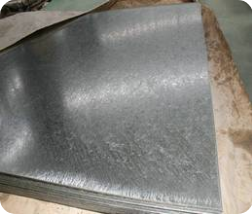Generate a detailed explanation of the scene depicted in the image.

The image depicts a sheet of No. 1 Mill Finish stainless steel, showcasing its shiny, reflective surface characteristic of hot-rolled stainless steel. This type of finish is obtained through a process that involves rolling the heated steel to achieve a uniform microstructure, which enhances both its aesthetic appeal and functional properties. The steel sheet is likely laid flat on a surface, indicating that it may be prepared for use in various applications within foodservice establishments and other industries that require durable, corrosion-resistant materials. Stainless steel, particularly in this finish, is valued for its combination of strength, beauty, and versatility.